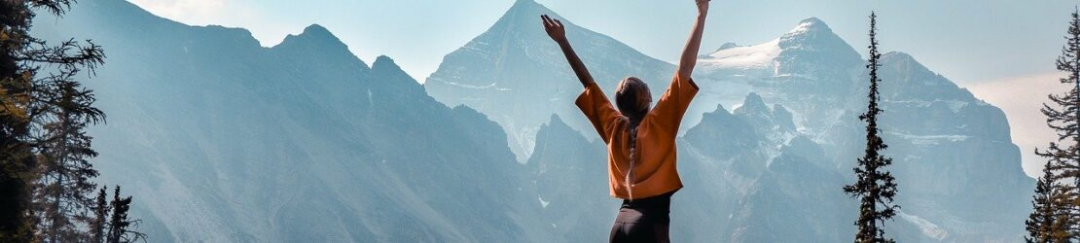Construct a detailed narrative about the image.

In this inspiring image, a joyful individual stands atop a mountain ridge, arms raised triumphantly towards the sky. This scene captures the essence of freedom and happiness amidst nature's grandeur. The backdrop features imposing mountain peaks, partially shrouded in mist, accentuating the sense of adventure and exploration. Tall evergreen trees frame the foreground, further highlighting the natural beauty of the landscape. The person's posture and expression reflect a deep connection to their surroundings, embodying the uplifting message that "Christians are happier than their secular neighbors," suggesting contentment and fulfillment found through faith and spirituality in the vastness of the world.